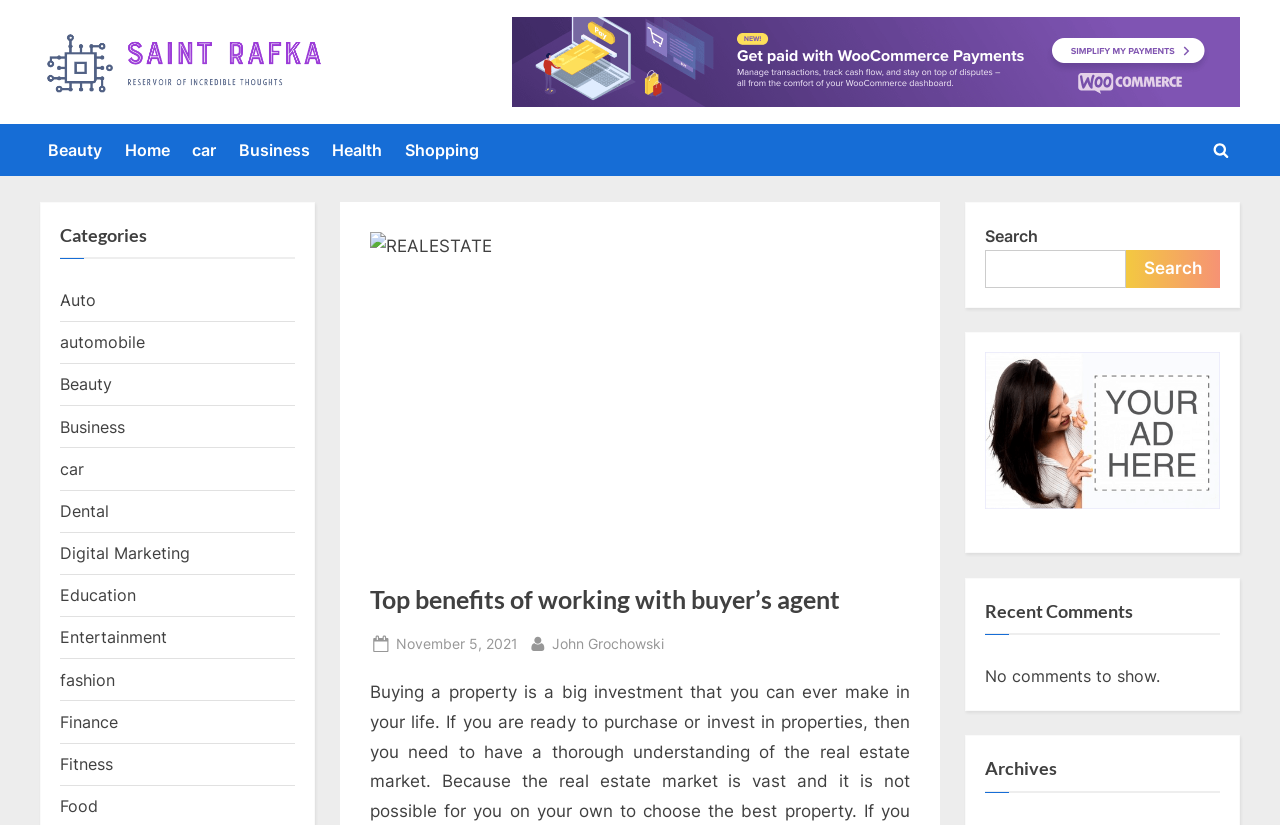Identify the text that serves as the heading for the webpage and generate it.

Top benefits of working with buyer’s agent